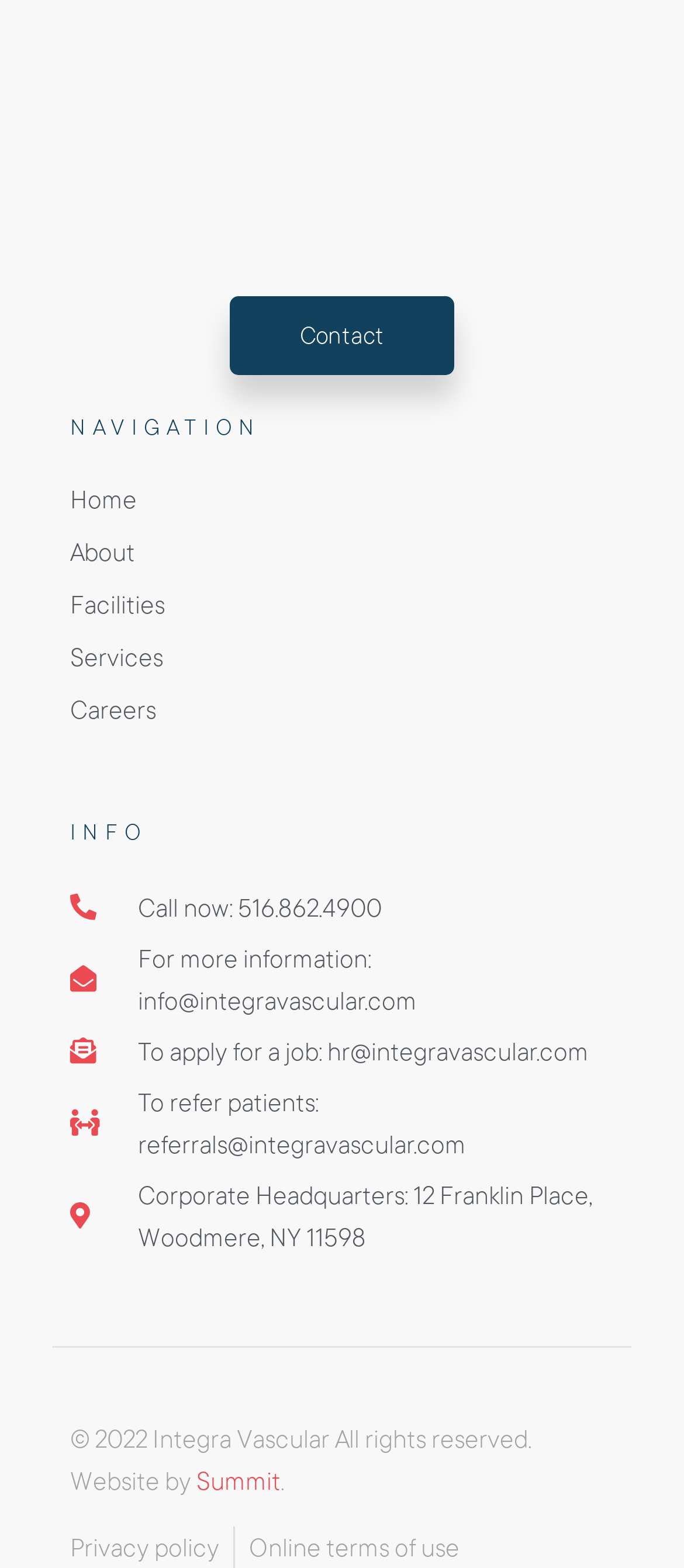Find the bounding box coordinates of the clickable region needed to perform the following instruction: "Contact the company". The coordinates should be provided as four float numbers between 0 and 1, i.e., [left, top, right, bottom].

None